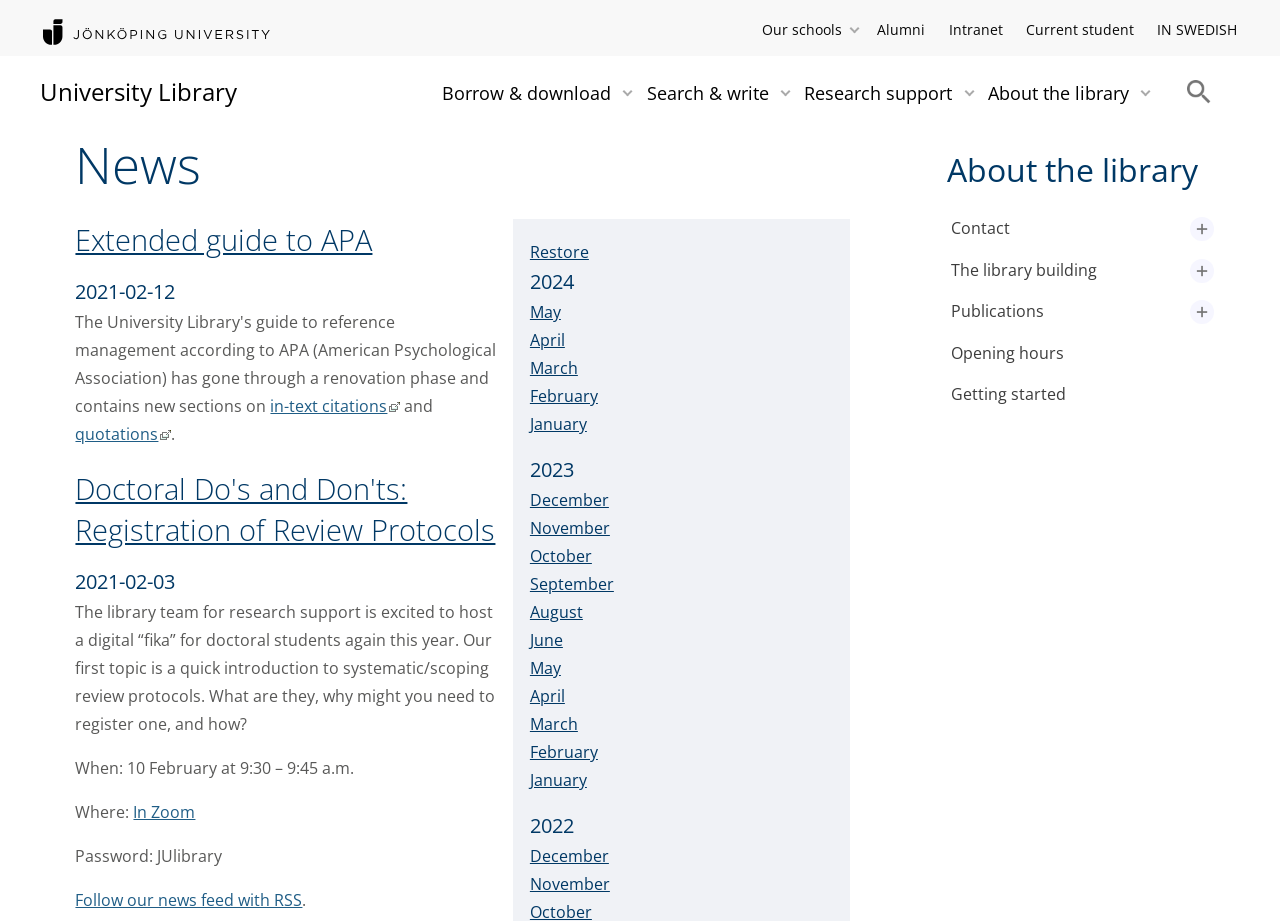Analyze the image and provide a detailed answer to the question: What is the topic of the first news article?

I found the answer by looking at the 'News' section, where I saw a heading 'Doctoral Do's and Don'ts: Registration of Review Protocols', which suggests that the first news article is about Doctoral Do's and Don'ts.